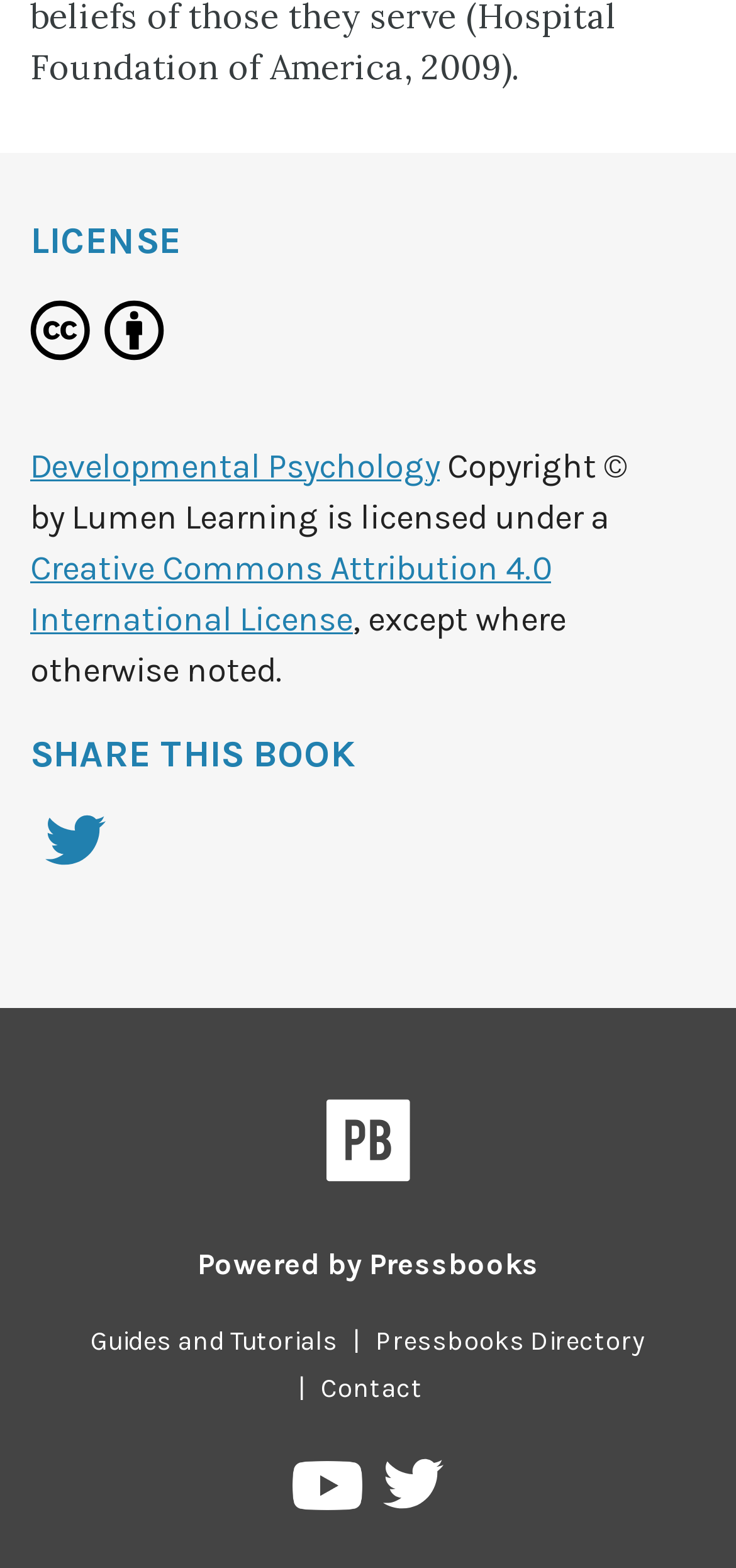Determine the coordinates of the bounding box for the clickable area needed to execute this instruction: "View Developmental Psychology".

[0.041, 0.284, 0.597, 0.311]